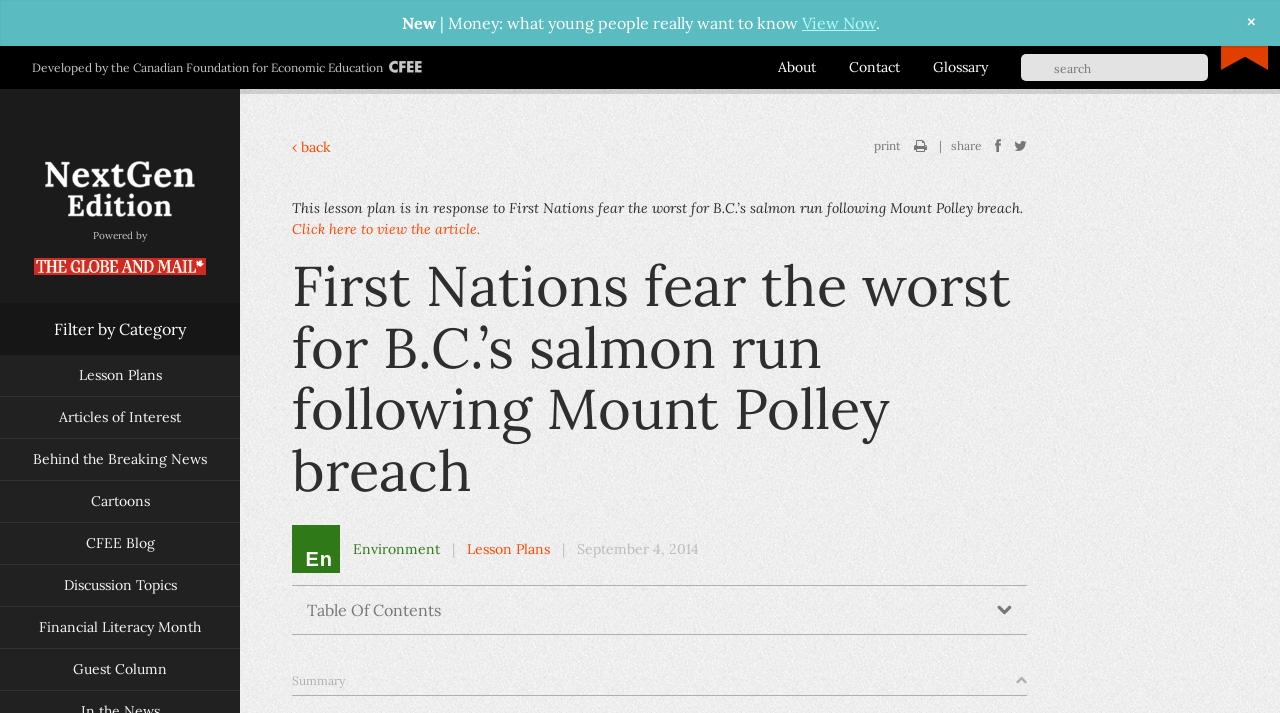Provide a comprehensive description of the webpage.

The webpage appears to be an educational resource page, specifically a lesson plan, focused on the topic "First Nations fear the worst for B.C.’s salmon run following Mount Polley breach". 

At the top of the page, there is a navigation bar with several links, including "About", "Contact", and "Glossary". On the top-right corner, there is a search box and a "NextGen Edition Logo". Below the navigation bar, there are two logos, "NextGen Edition Logo" and "Globe and Mail Logo", with a "Powered by" label in between.

The main content of the page is divided into several sections. On the left side, there is a filter by category section with links to different categories such as "Lesson Plans", "Articles of Interest", and "Cartoons". 

On the right side, there is a section with a heading "First Nations fear the worst for B.C.’s salmon run following Mount Polley breach", which appears to be the main topic of the lesson plan. Below this heading, there is a paragraph of text describing the lesson plan, followed by a link to view the article. 

Further down the page, there are several links and buttons, including "print", "share", and a language selection option. At the bottom of the page, there is a table of contents section with a "Summary" section below it.